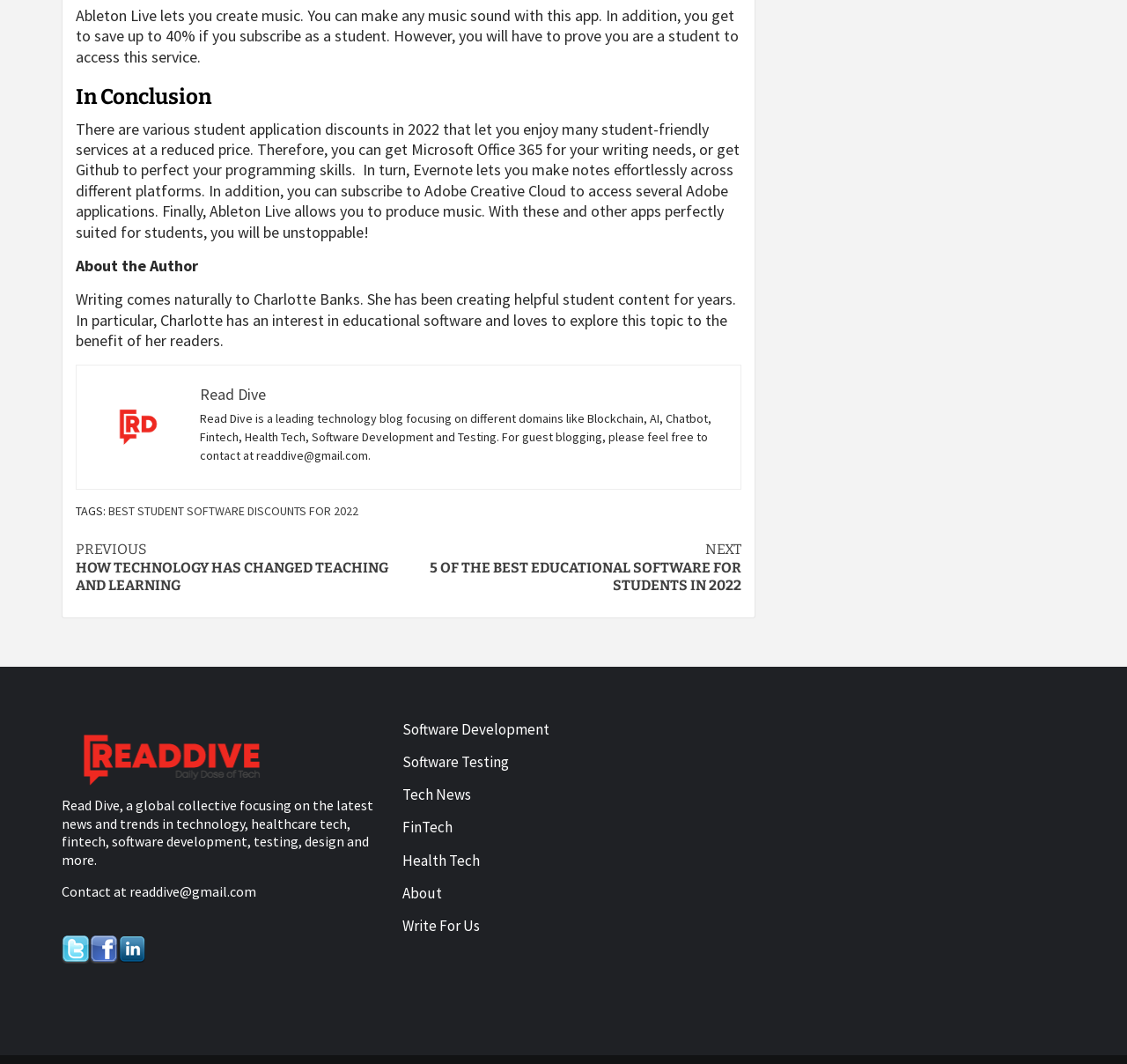Analyze the image and answer the question with as much detail as possible: 
Who is the author of the article?

The article mentions 'About the Author' section, which describes Charlotte Banks as someone who has been creating helpful student content for years and has an interest in educational software, indicating that she is the author of the article.